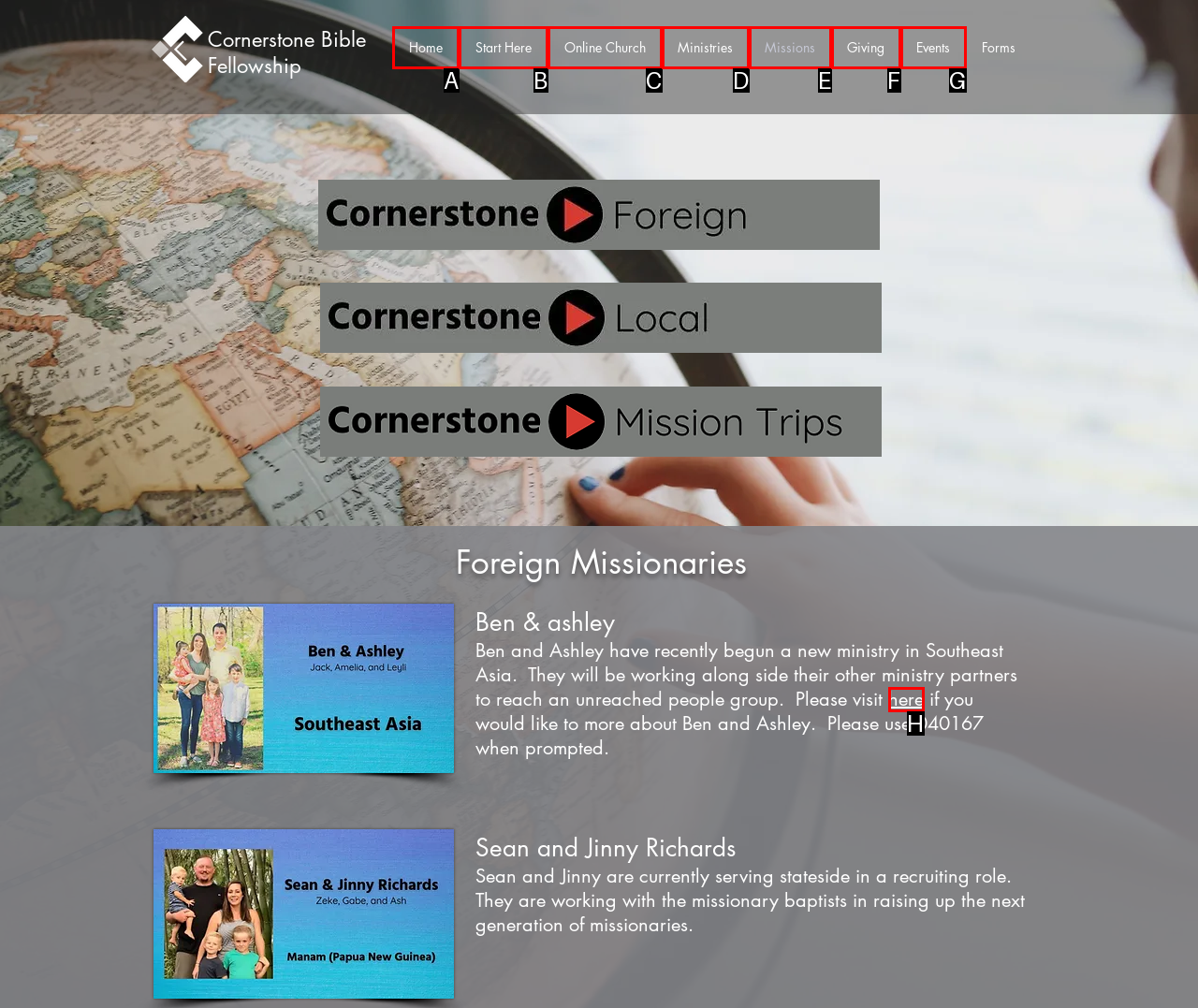Match the HTML element to the description: Ministries. Respond with the letter of the correct option directly.

D